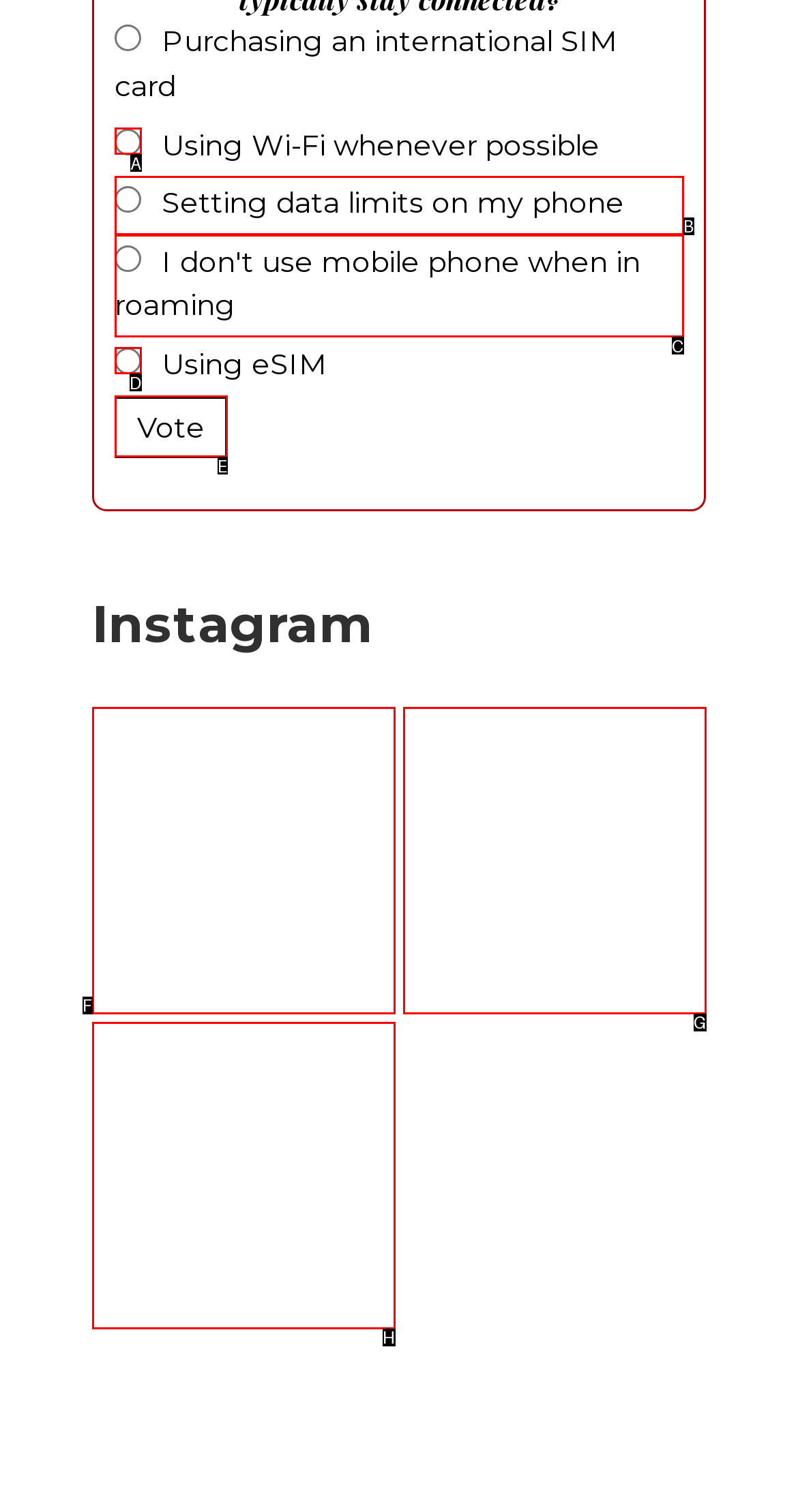Find the option that matches this description: parent_node: Using eSIM name="answer[71]" value="375"
Provide the matching option's letter directly.

D